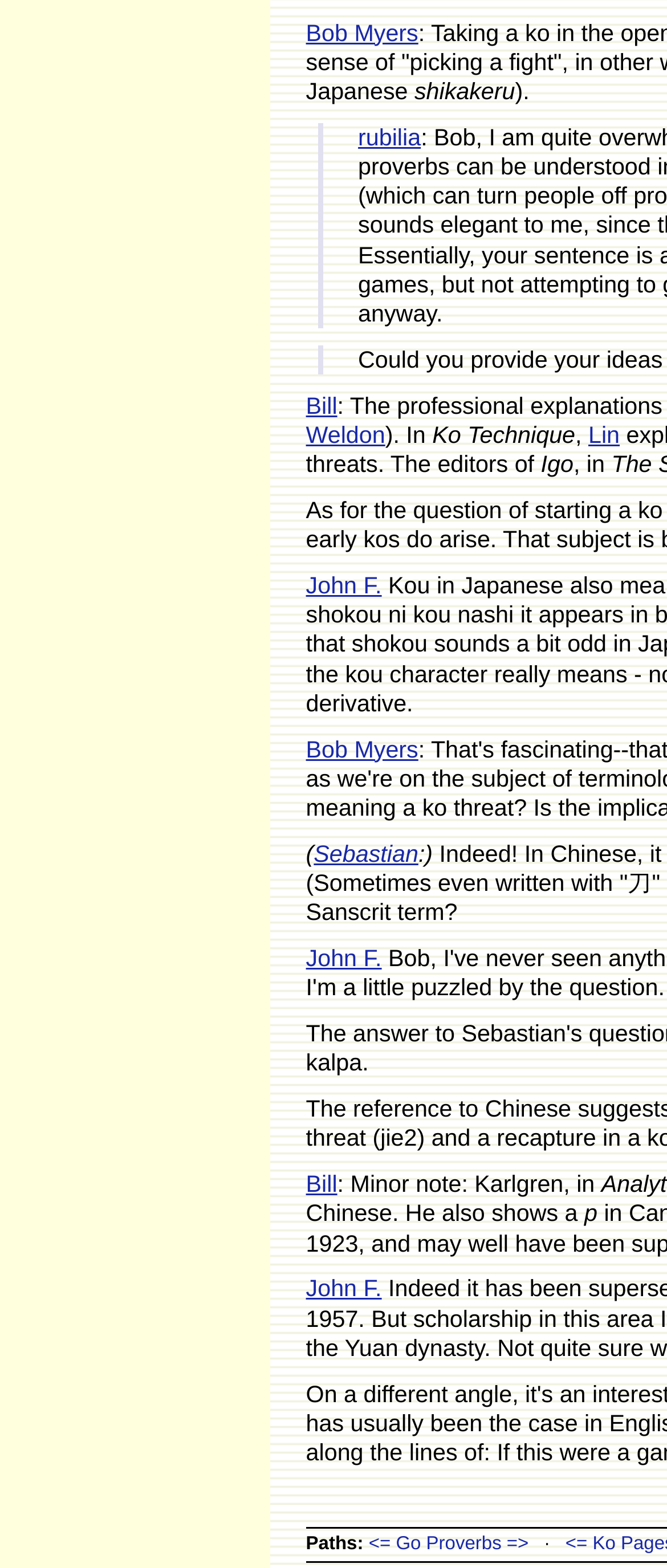Identify and provide the bounding box for the element described by: "=>".

[0.76, 0.978, 0.793, 0.991]